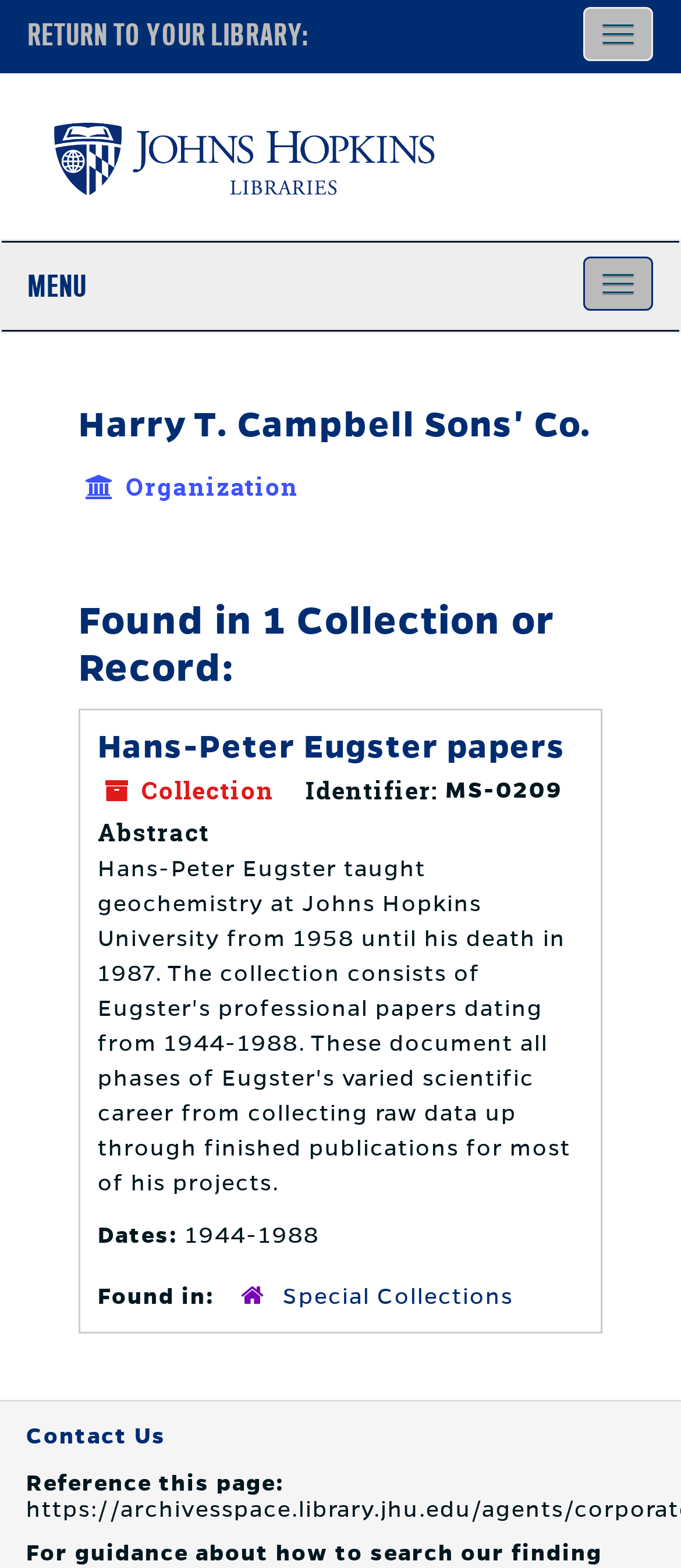Articulate a detailed summary of the webpage's content and design.

The webpage is about Harry T. Campbell Sons' Co. and is part of the Johns Hopkins University Libraries Archives Public Interface. At the top, there are two navigation bars, one for site-level navigation and another for application-level navigation. The site-level navigation bar is located at the very top of the page, spanning the entire width, and contains a "RETURN TO YOUR LIBRARY" text and a "Toggle navigation" button on the right side. The application-level navigation bar is located below the site-level navigation bar and also spans the entire width, containing a "MENU" text and a "Toggle navigation" button on the right side.

Below the navigation bars, there is a heading that reads "Harry T. Campbell Sons' Co." followed by a text that says "Organization". On the right side of the heading, there is a "Page Actions" section. Below this, there is a heading that reads "Found in 1 Collection or Record:" followed by a heading that reads "Hans-Peter Eugster papers" with a link to it. 

Underneath, there are several sections of text, including "Collection", "Identifier: MS-0209", "Abstract", "Dates: 1944-1988", and "Found in: Special Collections" with a link to it. At the very bottom of the page, there is a heading that reads "Contact Us" and a text that says "Reference this page:".